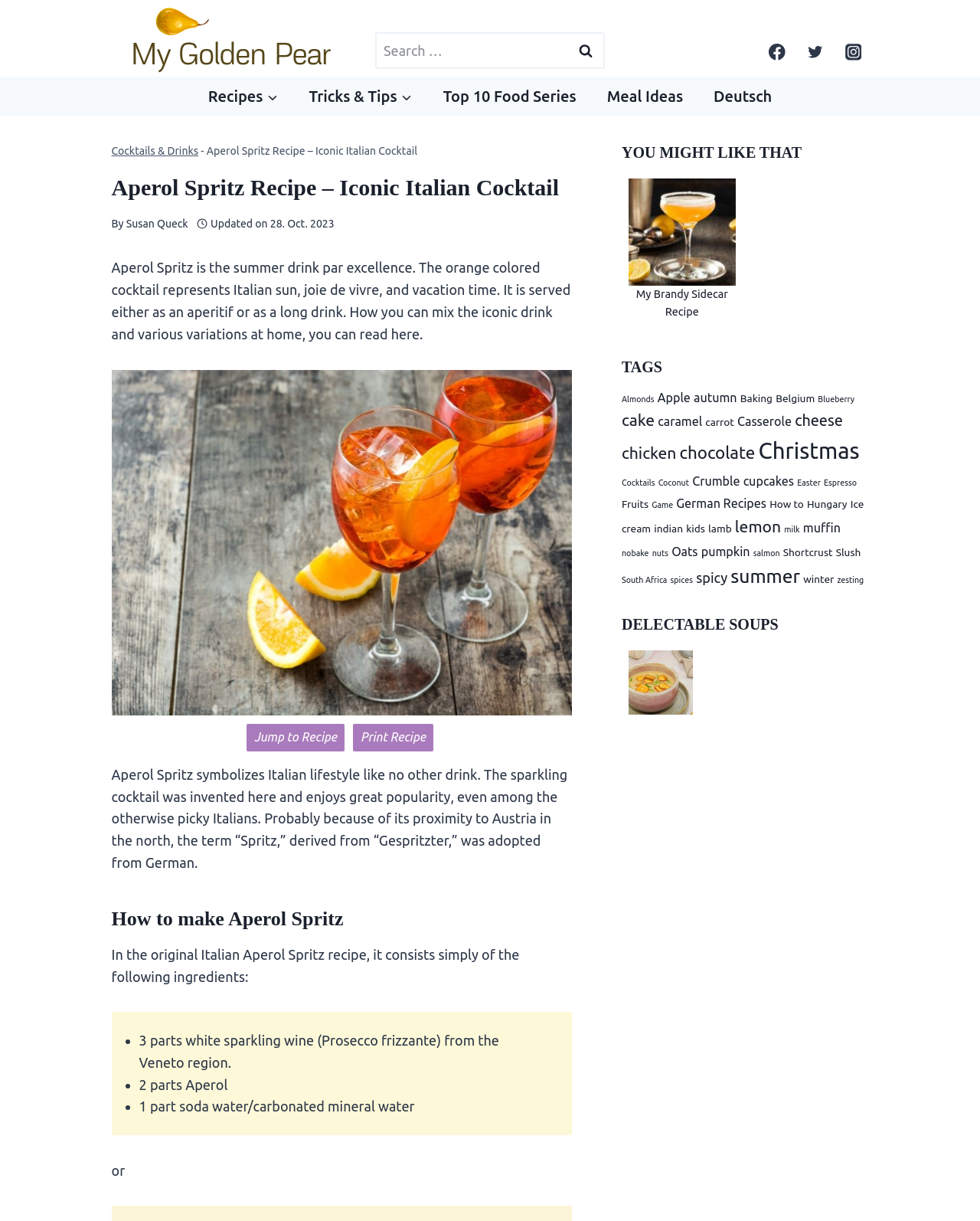Please find the bounding box coordinates of the element that must be clicked to perform the given instruction: "Print Recipe". The coordinates should be four float numbers from 0 to 1, i.e., [left, top, right, bottom].

[0.359, 0.592, 0.443, 0.616]